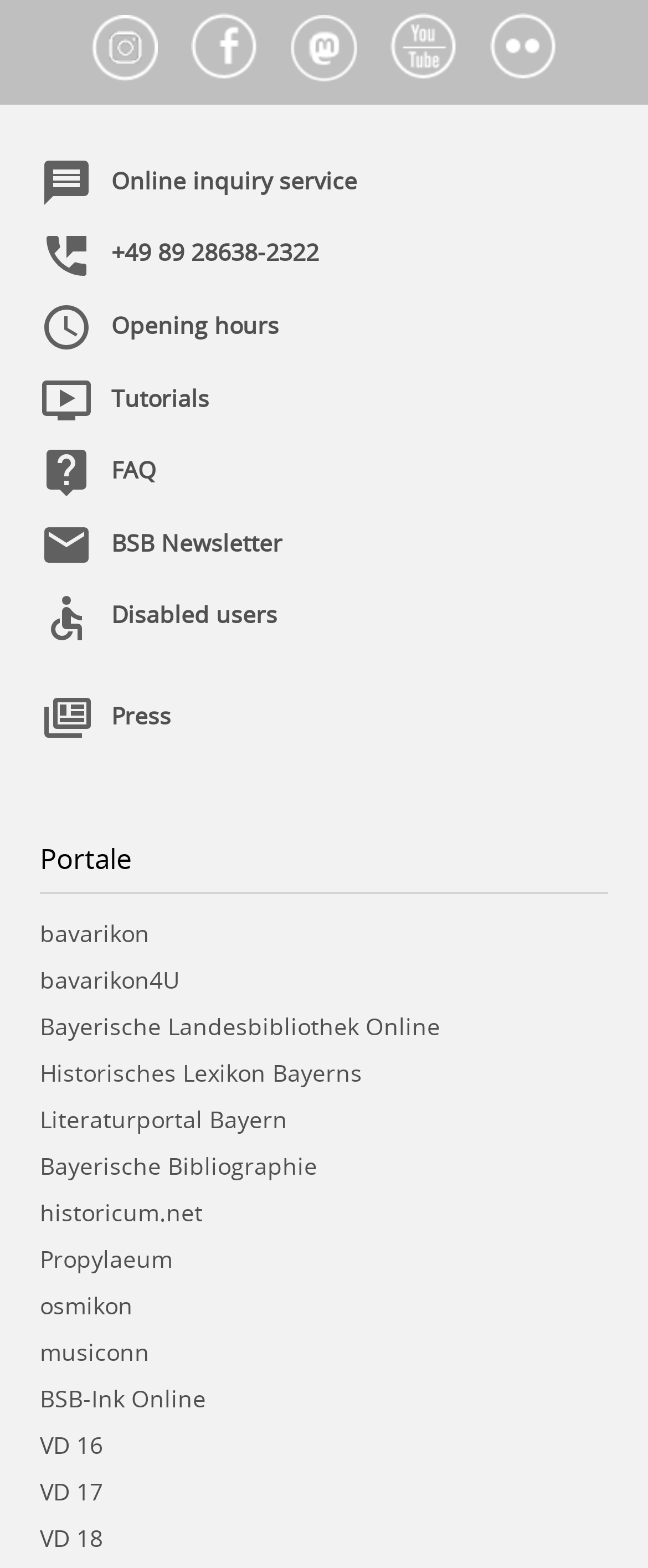How many social media icons are there?
Using the image, give a concise answer in the form of a single word or short phrase.

5